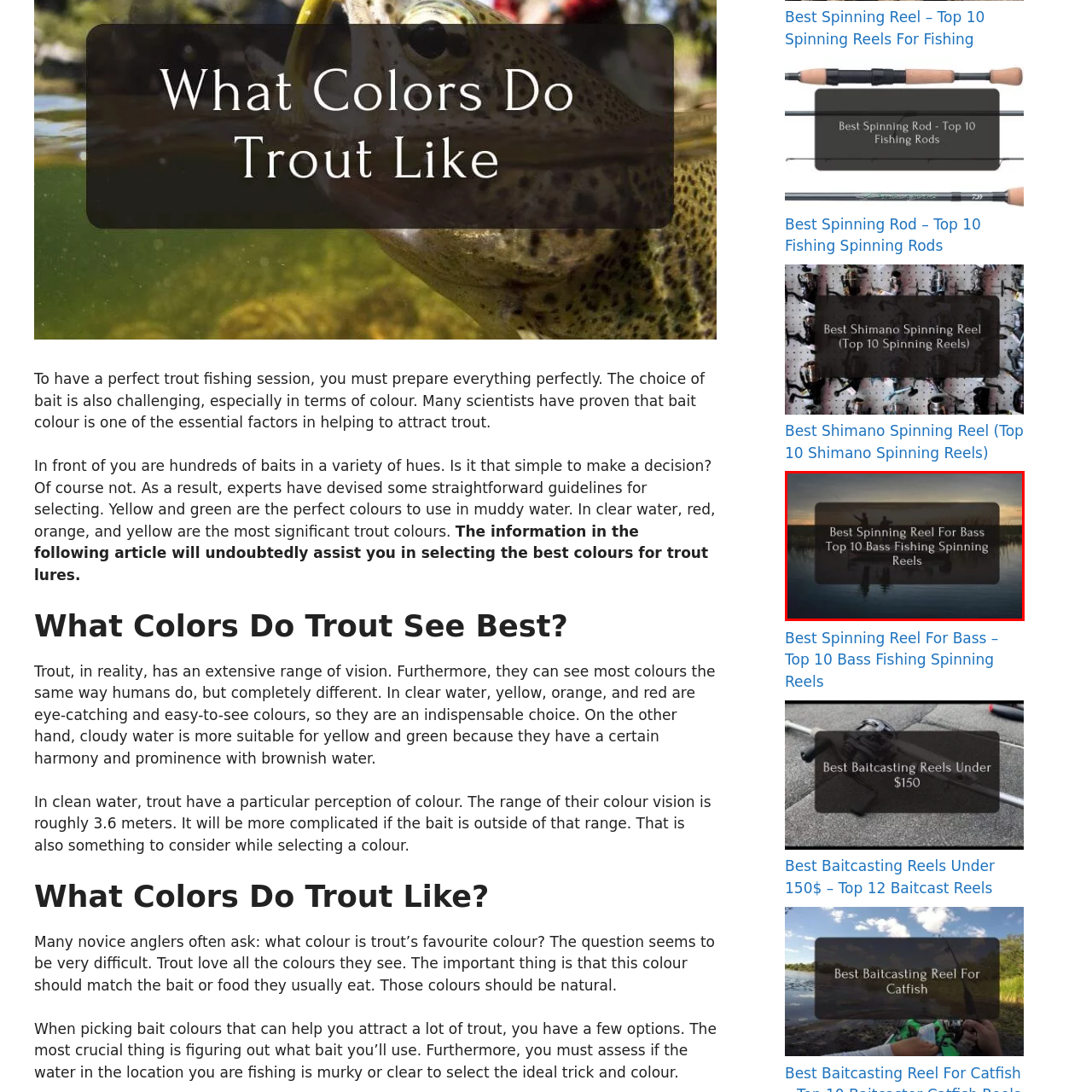Describe in detail the contents of the image highlighted within the red box.

The image features a serene sunset scene over a tranquil body of water, where two anglers are silhouetted against the backdrop, engaged in the activity of fishing. Superimposed on the image is the title "Best Spinning Reel For Bass" along with the subtitle "Top 10 Bass Fishing Spinning Reels." This suggests a focus on providing recommendations for optimal spinning reels specifically suited for bass fishing, highlighting the importance of selecting the right gear for successful fishing experiences. The calming hues of the sunset and the reflective water add to the peaceful ambiance of fishing, making it an inviting visual for avid anglers and those interested in enhancing their fishing equipment.